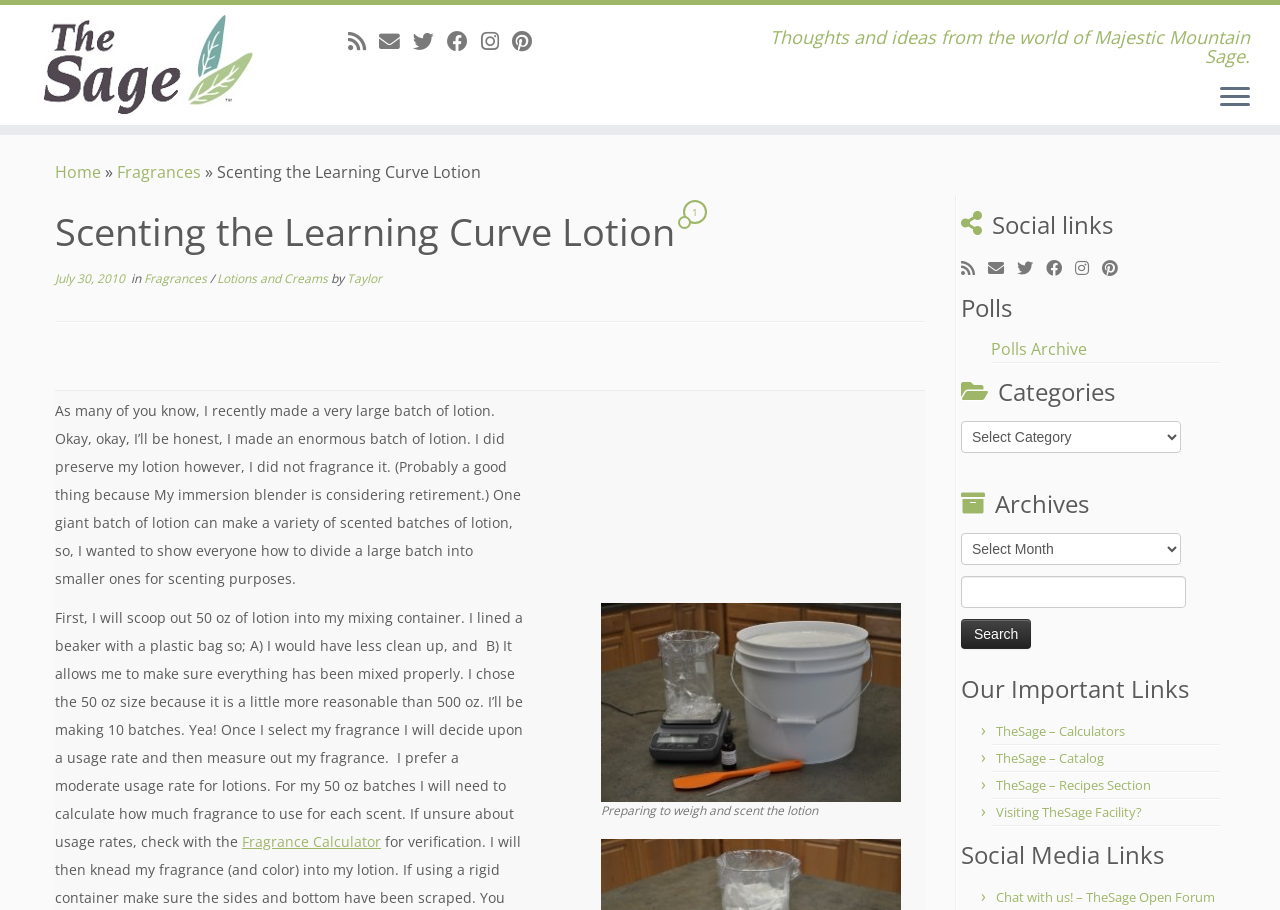Please locate the bounding box coordinates of the element that needs to be clicked to achieve the following instruction: "Click on the 'Home' link". The coordinates should be four float numbers between 0 and 1, i.e., [left, top, right, bottom].

[0.043, 0.177, 0.079, 0.201]